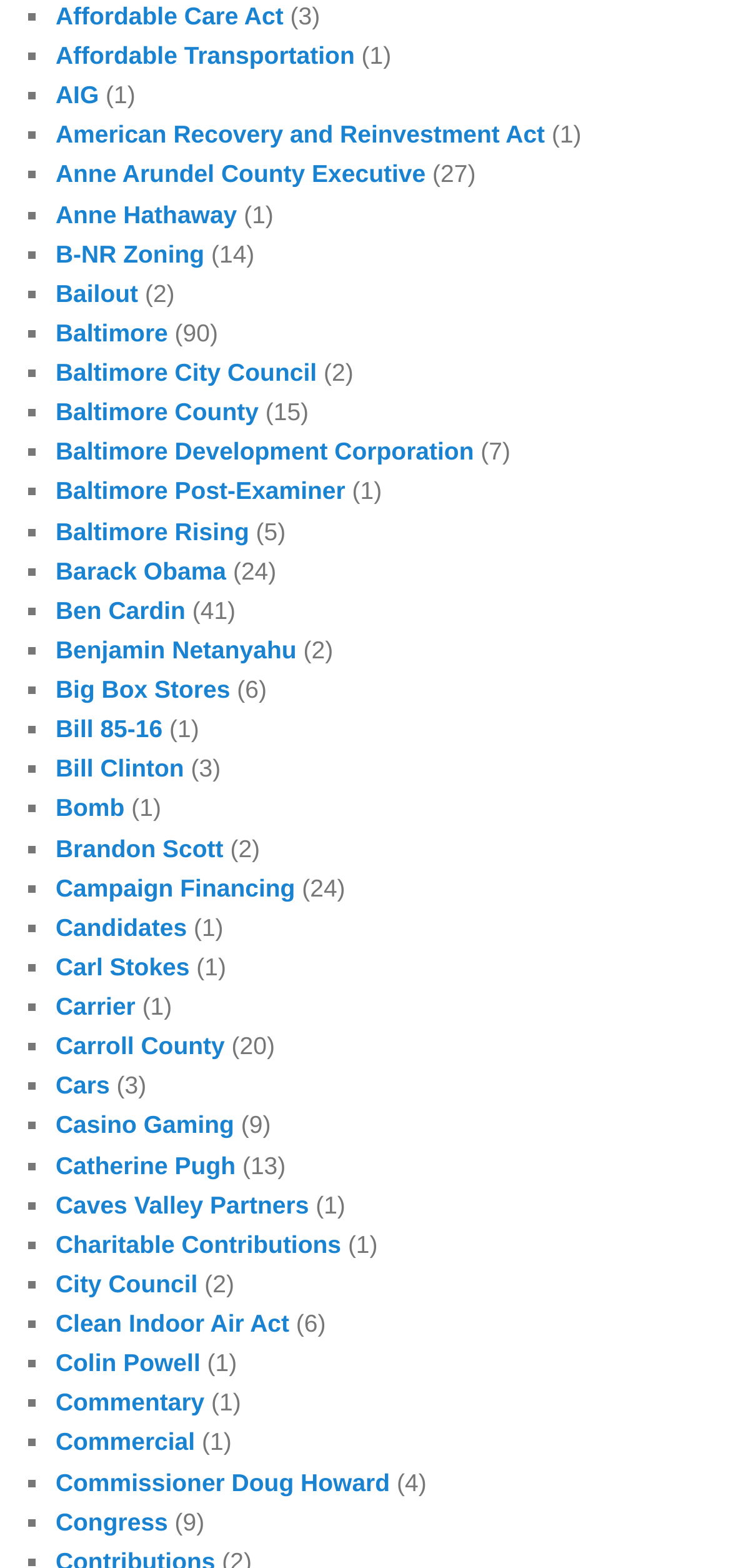Kindly determine the bounding box coordinates for the clickable area to achieve the given instruction: "Click on Affordable Care Act".

[0.076, 0.001, 0.388, 0.019]